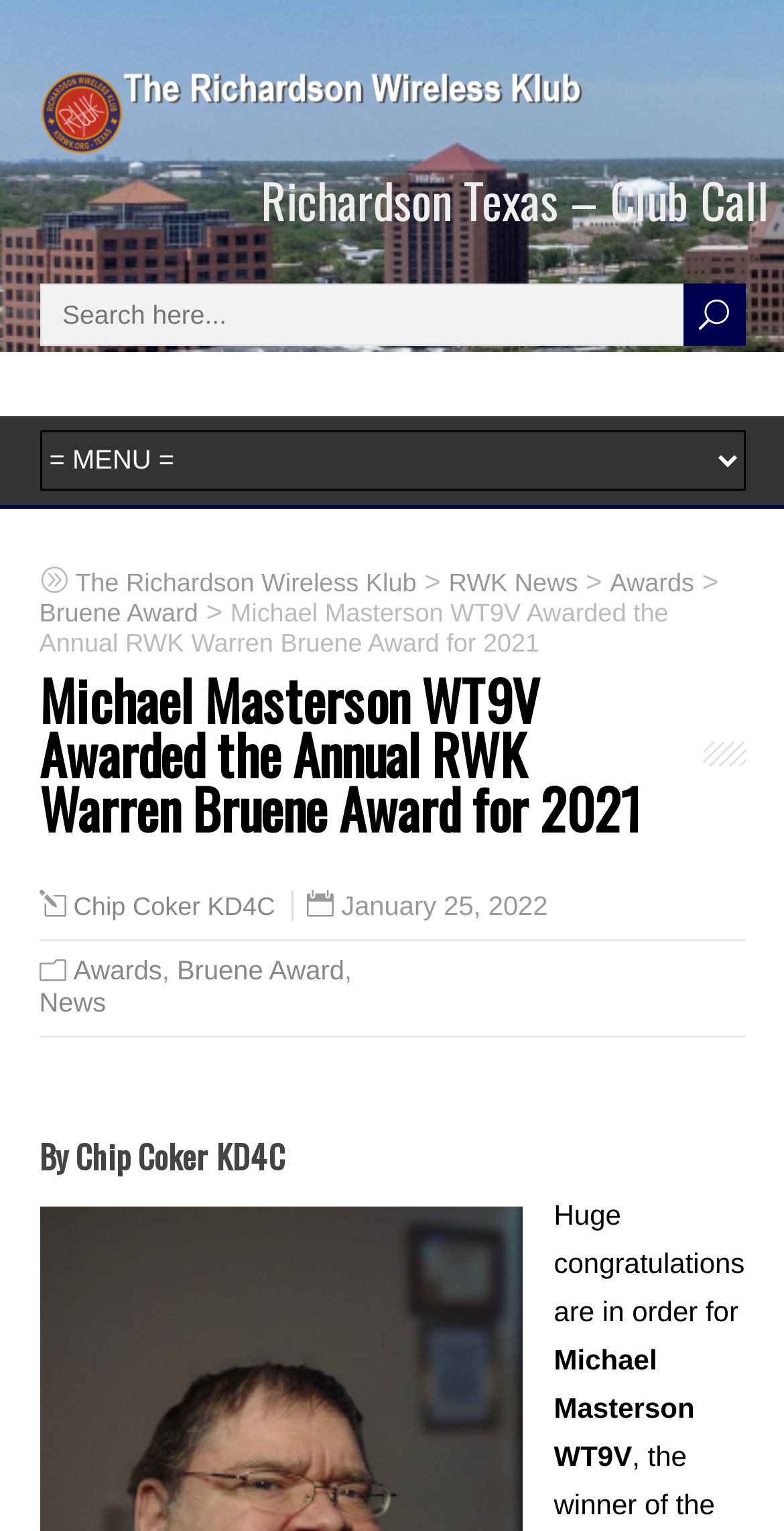Indicate the bounding box coordinates of the clickable region to achieve the following instruction: "Add to basket."

None